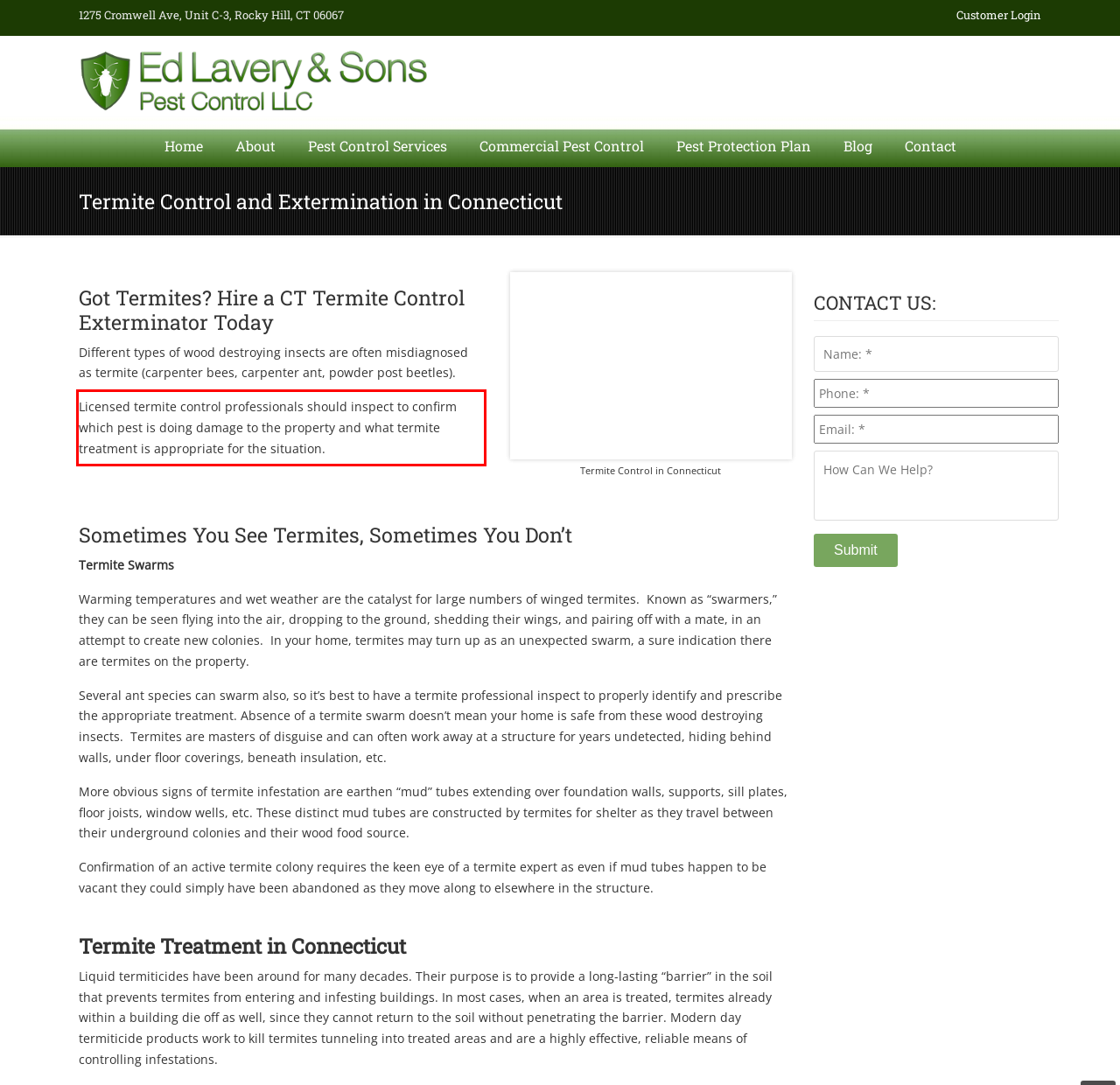Examine the webpage screenshot, find the red bounding box, and extract the text content within this marked area.

Licensed termite control professionals should inspect to confirm which pest is doing damage to the property and what termite treatment is appropriate for the situation.